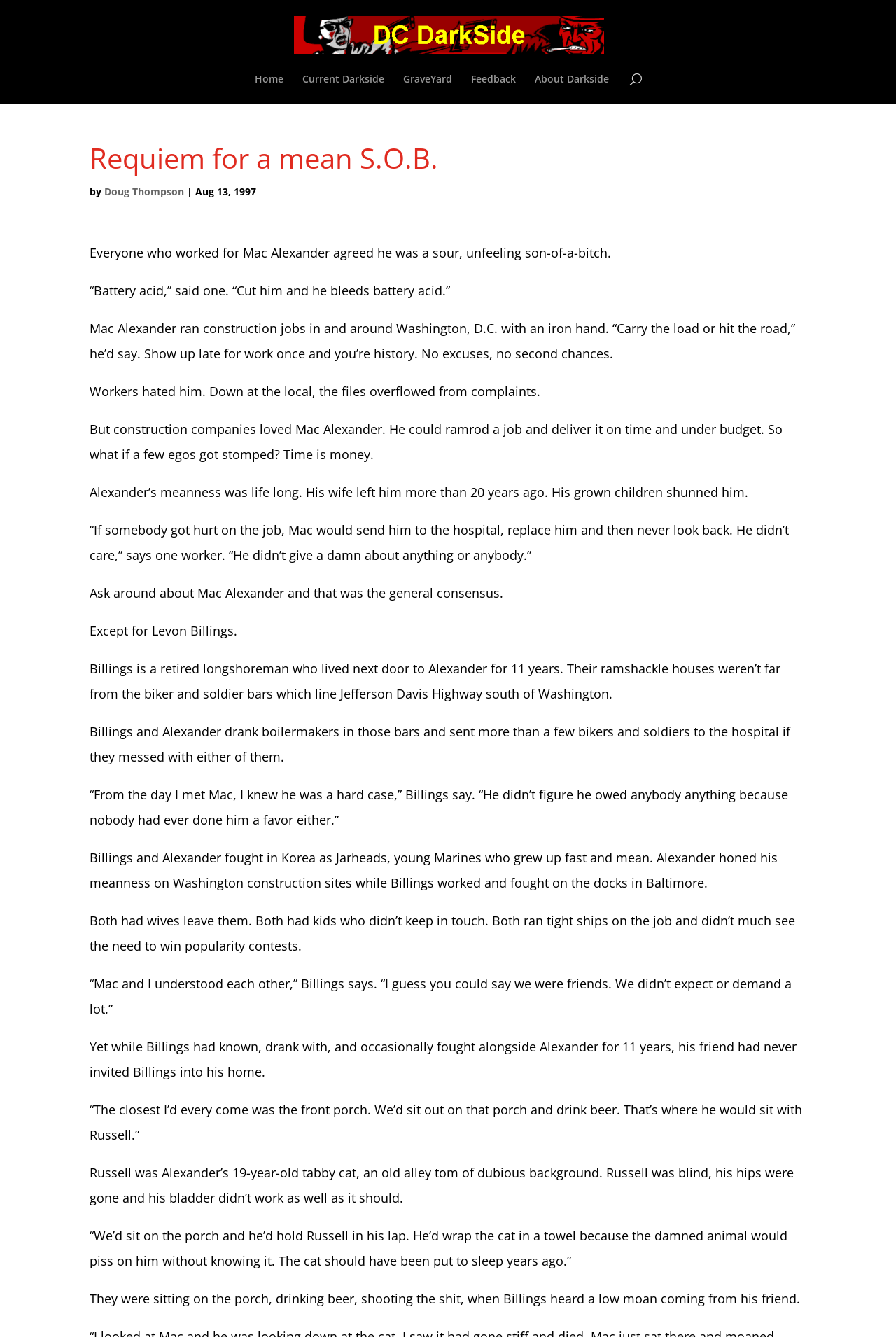Articulate a complete and detailed caption of the webpage elements.

This webpage is an article titled "Requiem for a mean S.O.B." from DC Darkside. At the top, there is a navigation menu with five links: "Home", "Current Darkside", "GraveYard", "Feedback", and "About Darkside". Below the navigation menu, there is a heading with the title of the article, followed by the author's name, "Doug Thompson", and the date "Aug 13, 1997".

The main content of the article is a series of paragraphs that tell a story about a man named Mac Alexander, who was known for being mean and unfeeling. The story describes how Mac treated his workers poorly, but was able to deliver construction jobs on time and under budget. It also mentions how Mac's meanness was a lifelong trait, and how he was shunned by his family.

The article then shifts to tell the story of Levon Billings, a retired longshoreman who lived next door to Mac and became friends with him. The story describes how Mac and Levon would drink together and fight in bars, and how Mac would sit on his porch with his 19-year-old tabby cat, Russell.

Throughout the article, there are no images, but there is a logo for DC Darkside at the top, which is an image with the text "DC Darkside" next to it. The overall layout of the webpage is simple, with a focus on the text content of the article.